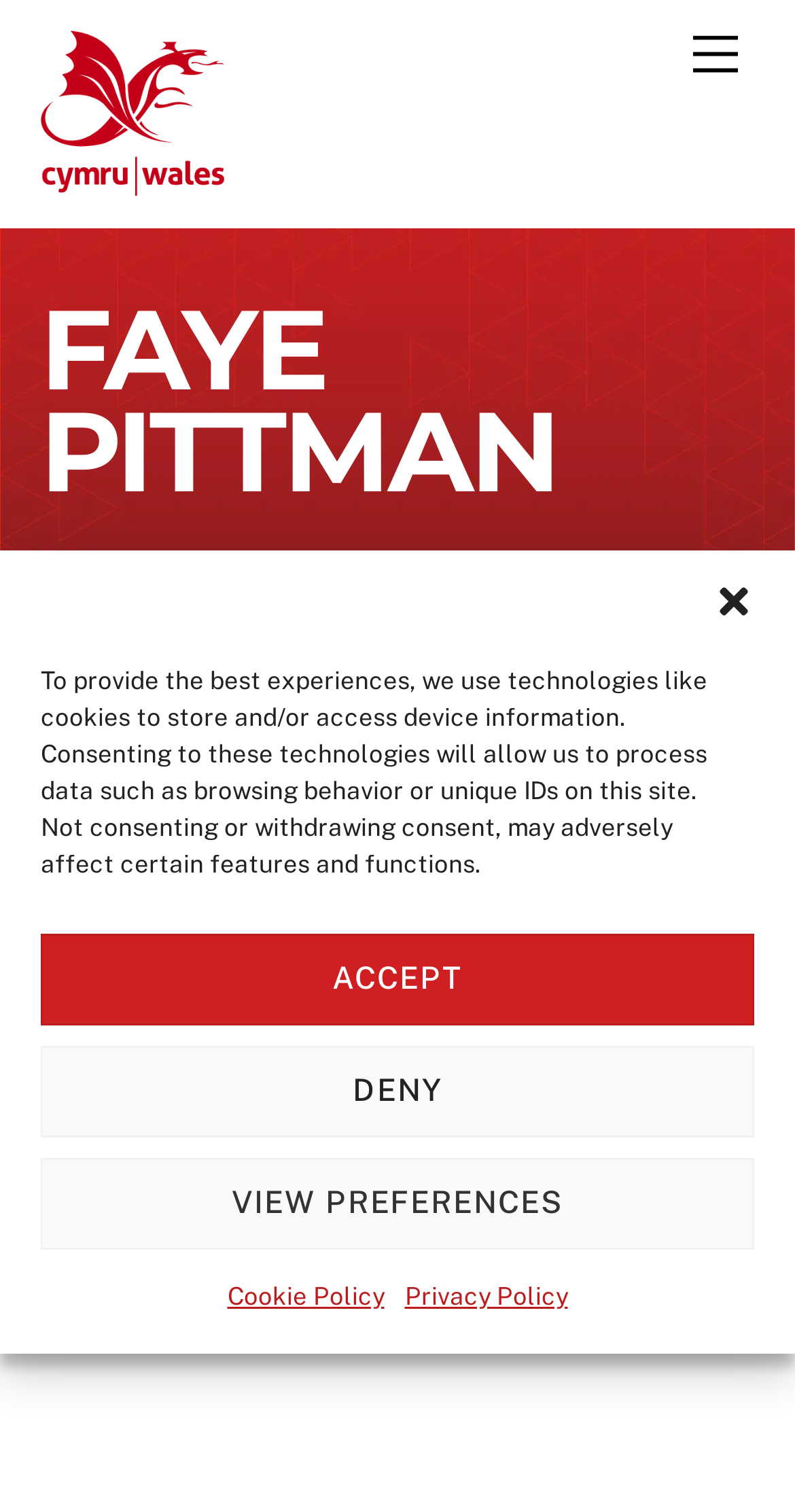What is the event Faye Pittman participates in?
Please answer the question with a single word or phrase, referencing the image.

71 kg women’s weightlifting